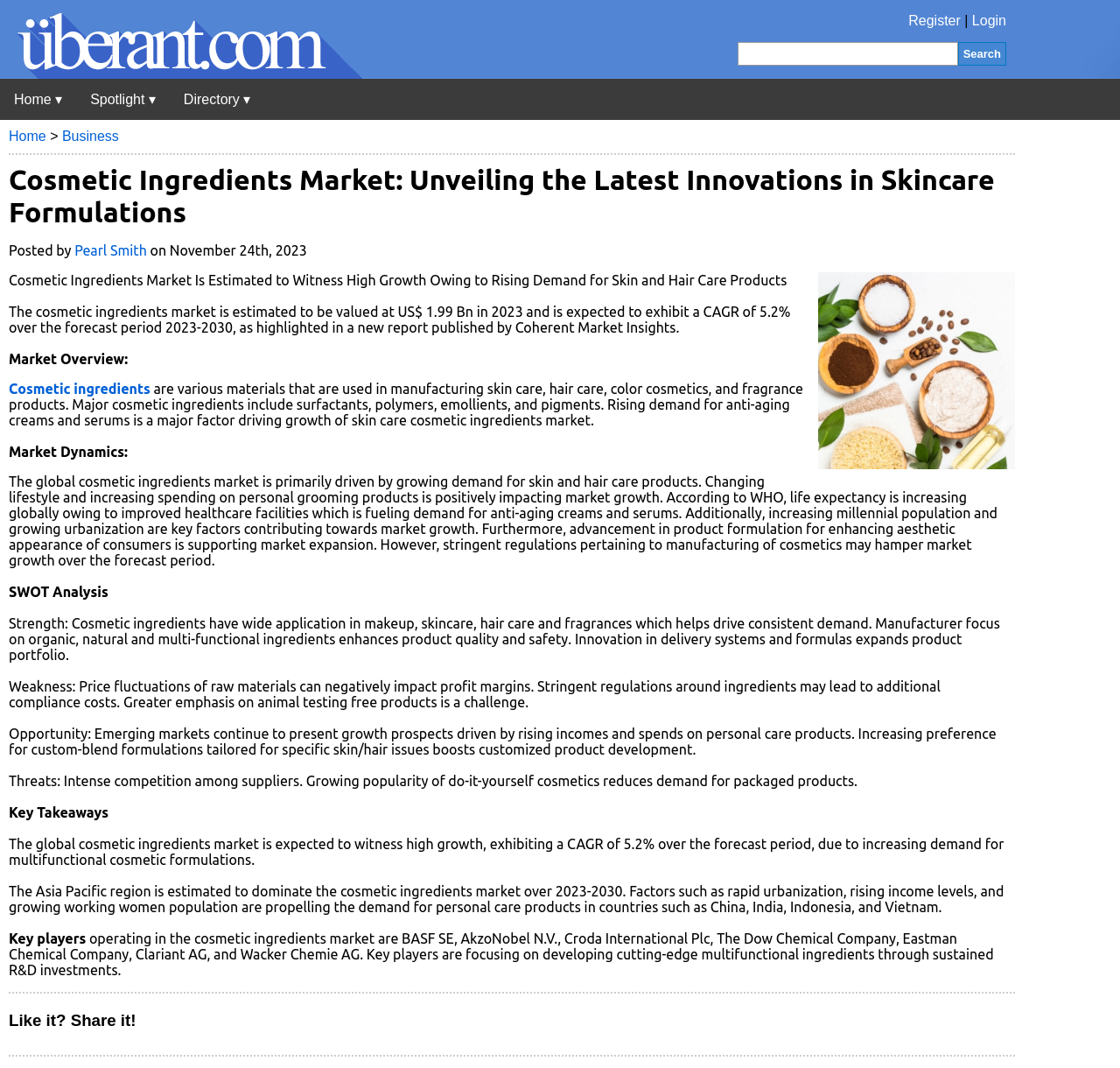Answer with a single word or phrase: 
What is driving the growth of the skin care cosmetic ingredients market?

Rising demand for anti-aging creams and serums